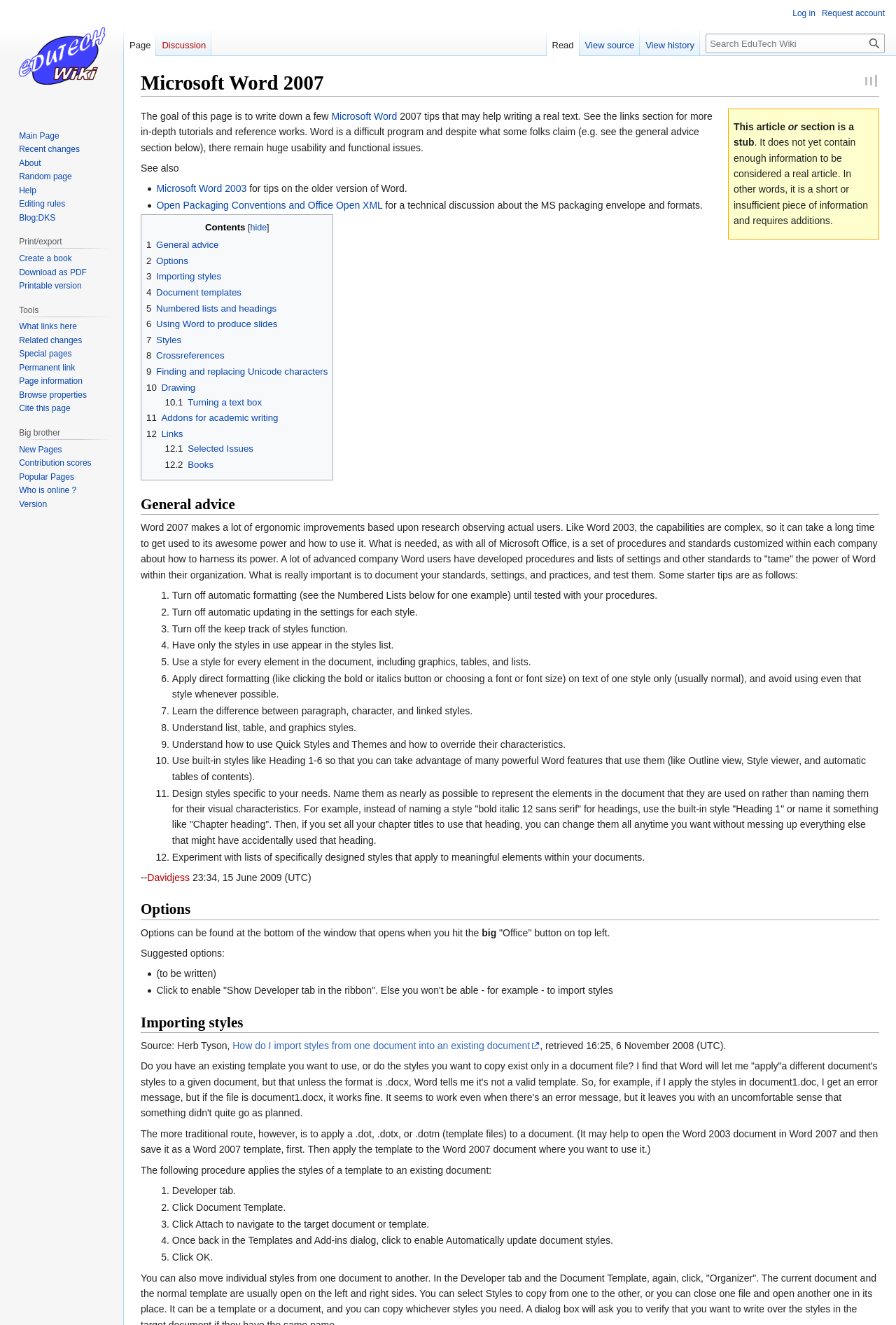Please determine the bounding box coordinates of the area that needs to be clicked to complete this task: 'Click on '1 General advice' link'. The coordinates must be four float numbers between 0 and 1, formatted as [left, top, right, bottom].

[0.163, 0.181, 0.244, 0.189]